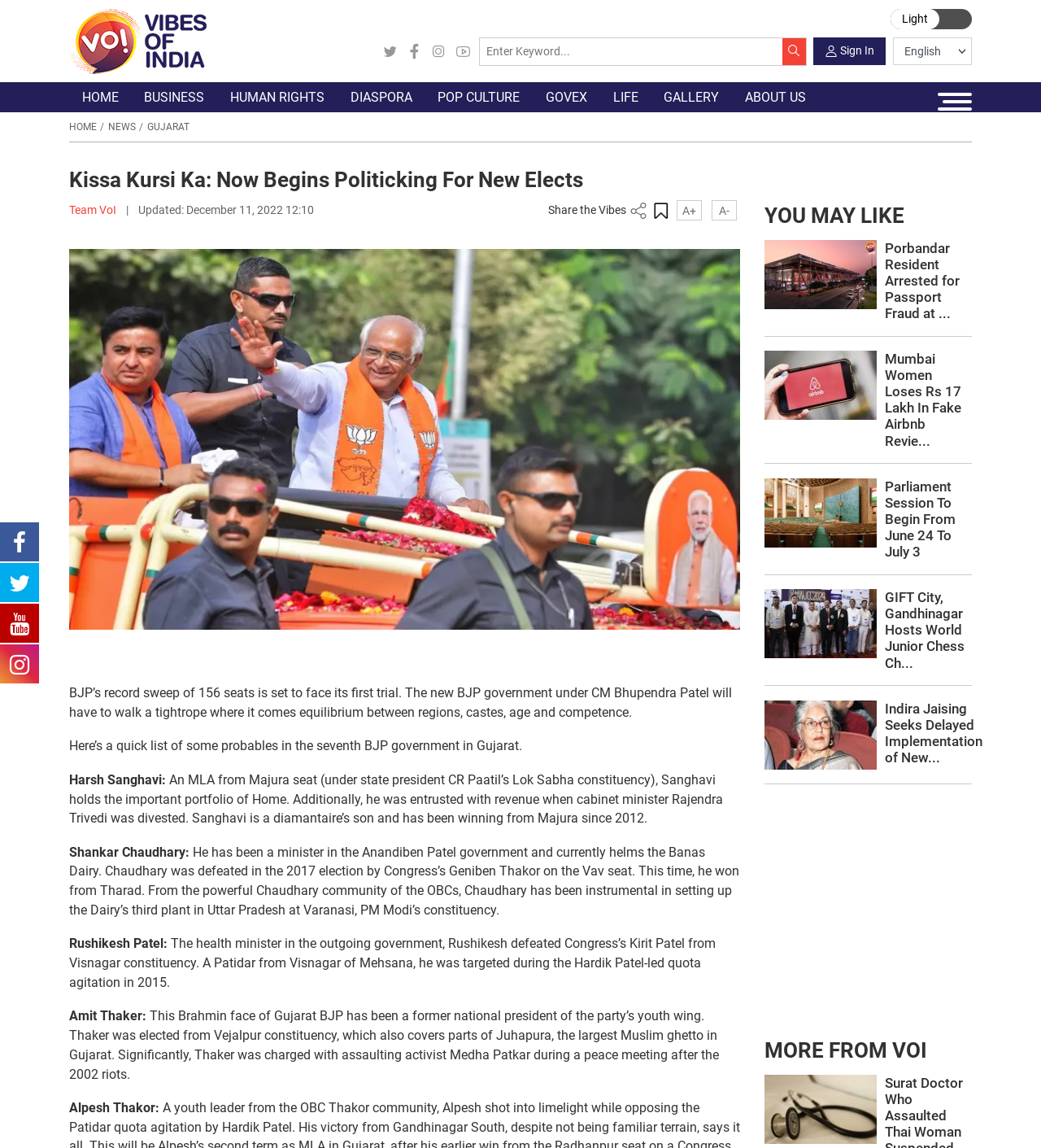How many images are there in the 'YOU MAY LIKE' section?
Look at the image and answer the question using a single word or phrase.

4